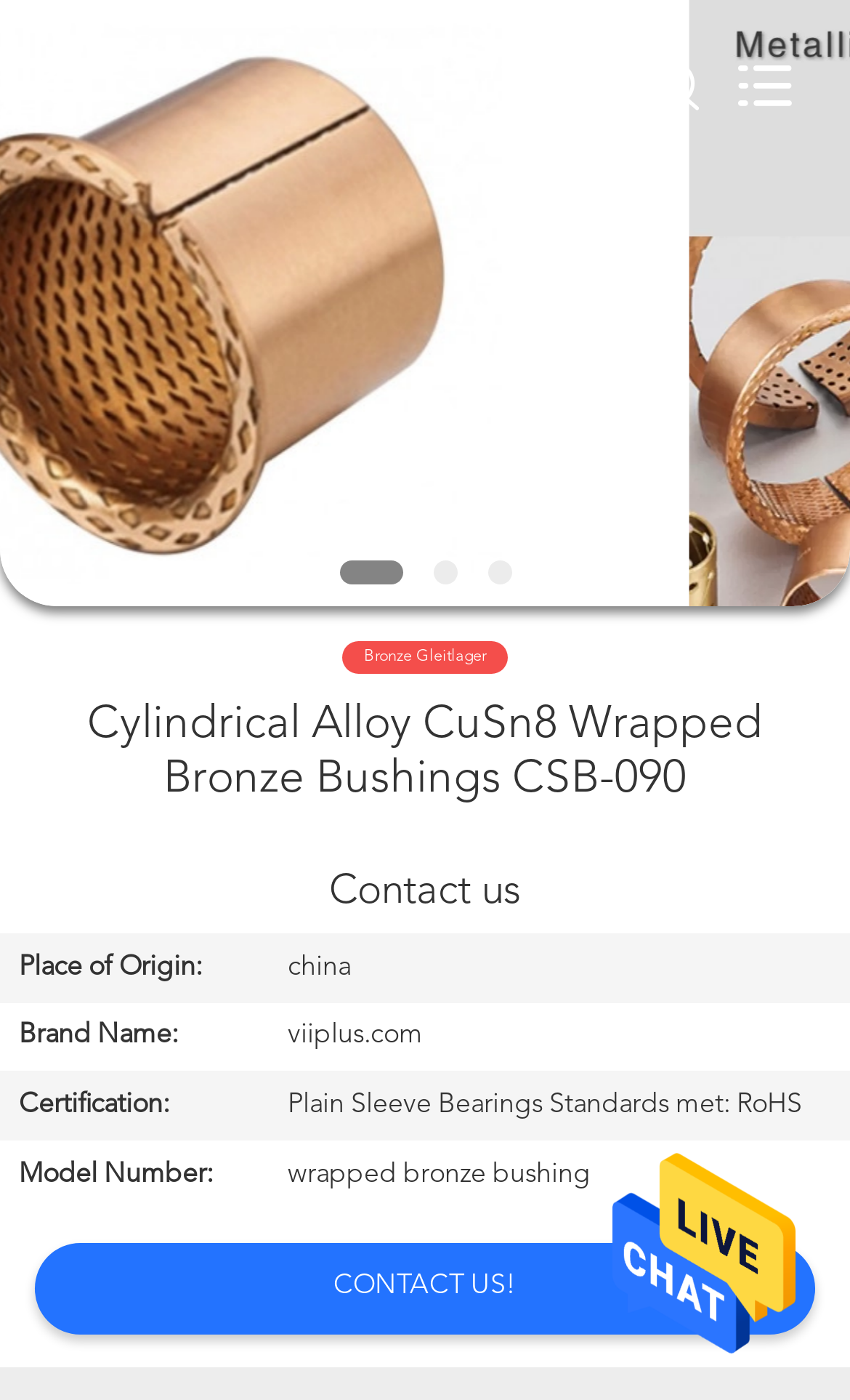Pinpoint the bounding box coordinates of the element you need to click to execute the following instruction: "Contact us through the form". The bounding box should be represented by four float numbers between 0 and 1, in the format [left, top, right, bottom].

[0.088, 0.346, 0.912, 0.657]